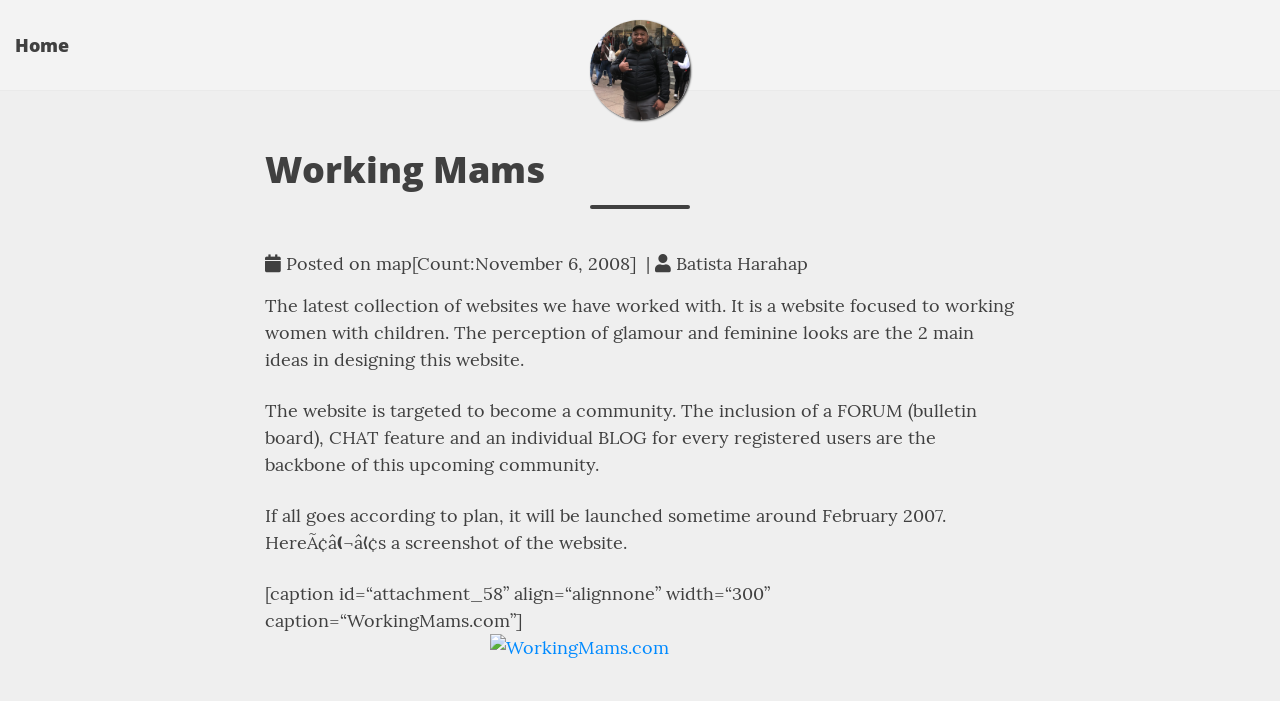Answer the question in a single word or phrase:
What is the caption of the screenshot?

WorkingMams.com